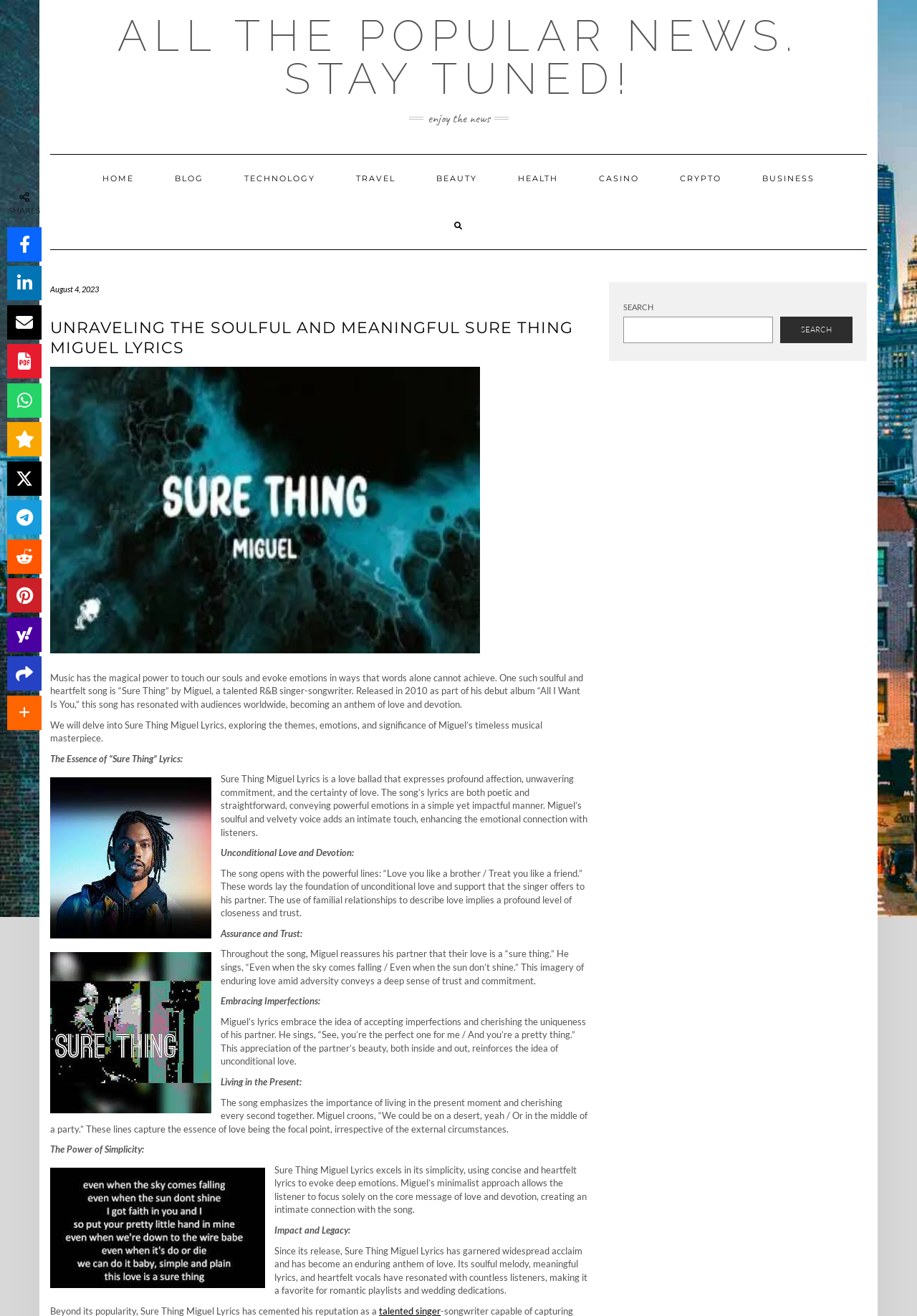From the webpage screenshot, predict the bounding box coordinates (top-left x, top-left y, bottom-right x, bottom-right y) for the UI element described here: Enstine Muki

None